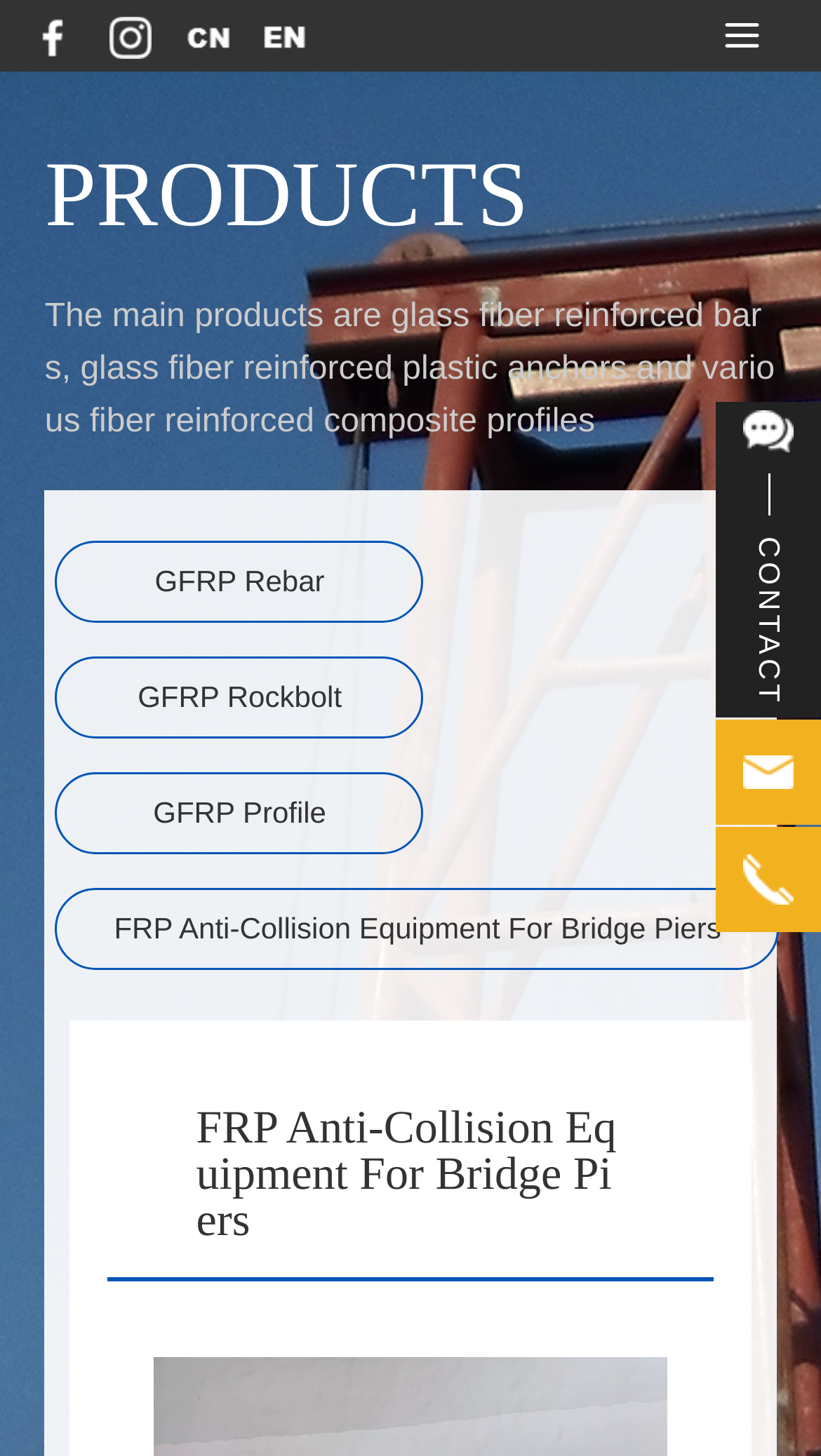Locate the bounding box coordinates of the region to be clicked to comply with the following instruction: "View GFRP Rebar products". The coordinates must be four float numbers between 0 and 1, in the form [left, top, right, bottom].

[0.068, 0.371, 0.516, 0.427]